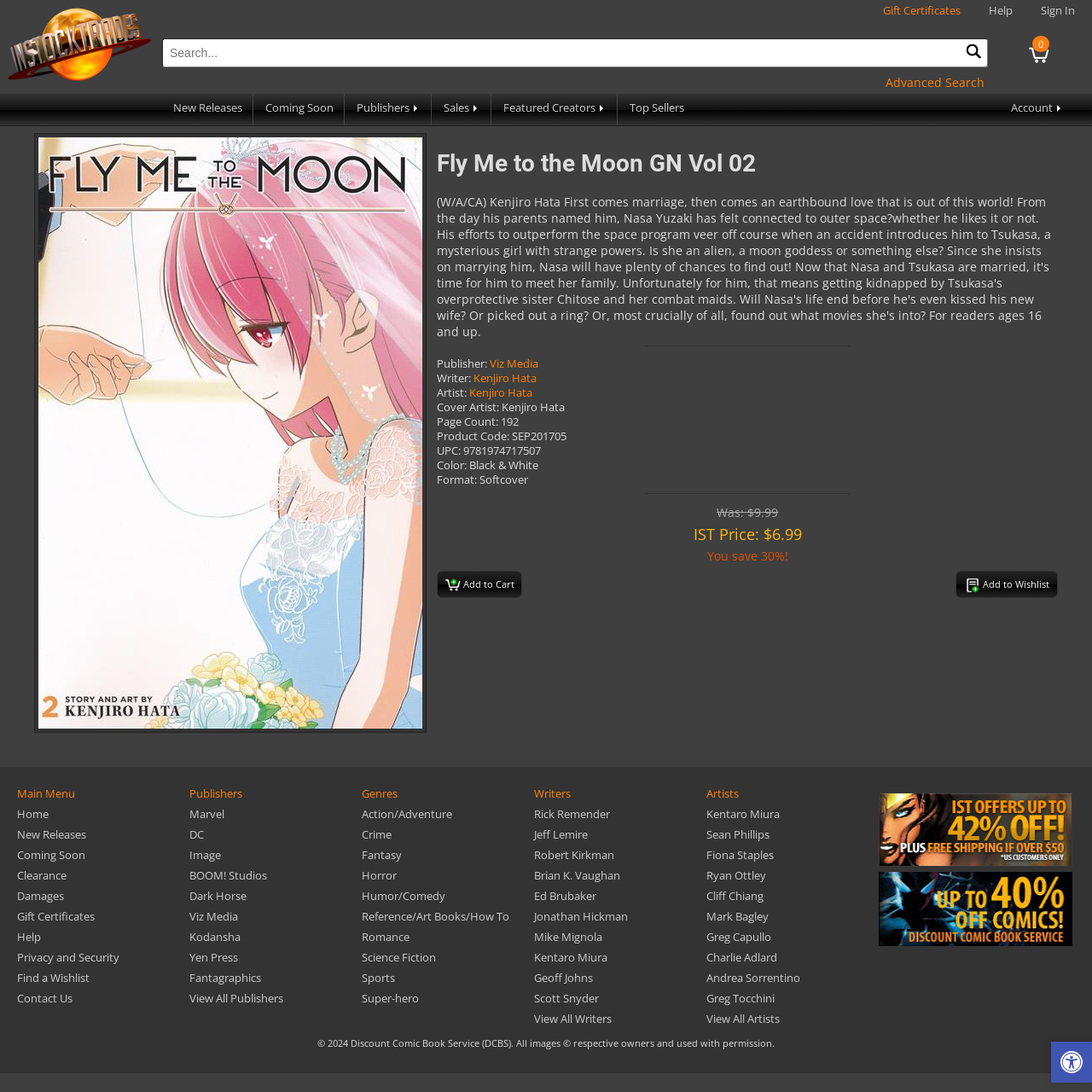Can you identify the bounding box coordinates of the clickable region needed to carry out this instruction: 'View new releases'? The coordinates should be four float numbers within the range of 0 to 1, stated as [left, top, right, bottom].

[0.149, 0.086, 0.232, 0.115]